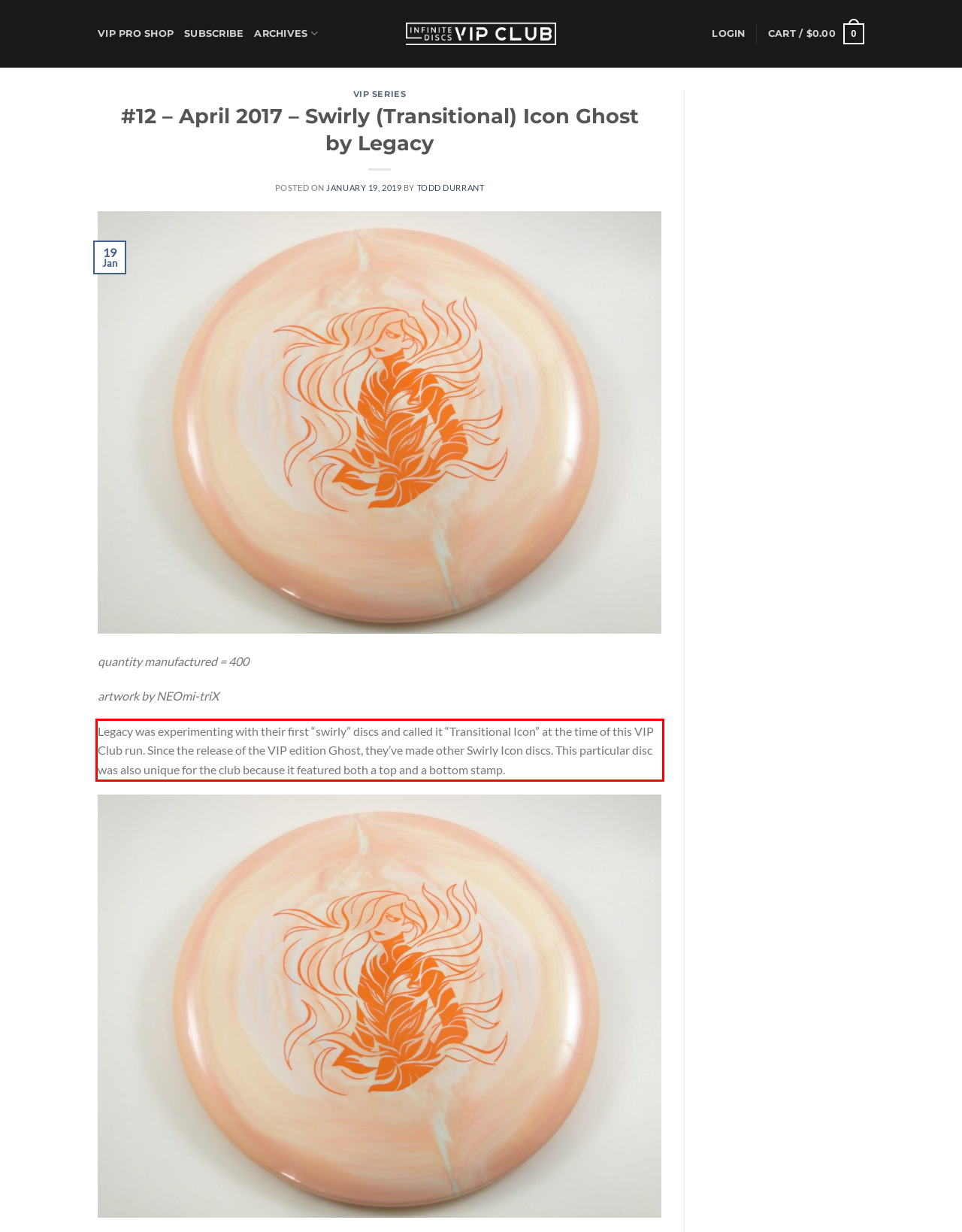With the provided screenshot of a webpage, locate the red bounding box and perform OCR to extract the text content inside it.

Legacy was experimenting with their first “swirly” discs and called it “Transitional Icon” at the time of this VIP Club run. Since the release of the VIP edition Ghost, they’ve made other Swirly Icon discs. This particular disc was also unique for the club because it featured both a top and a bottom stamp.